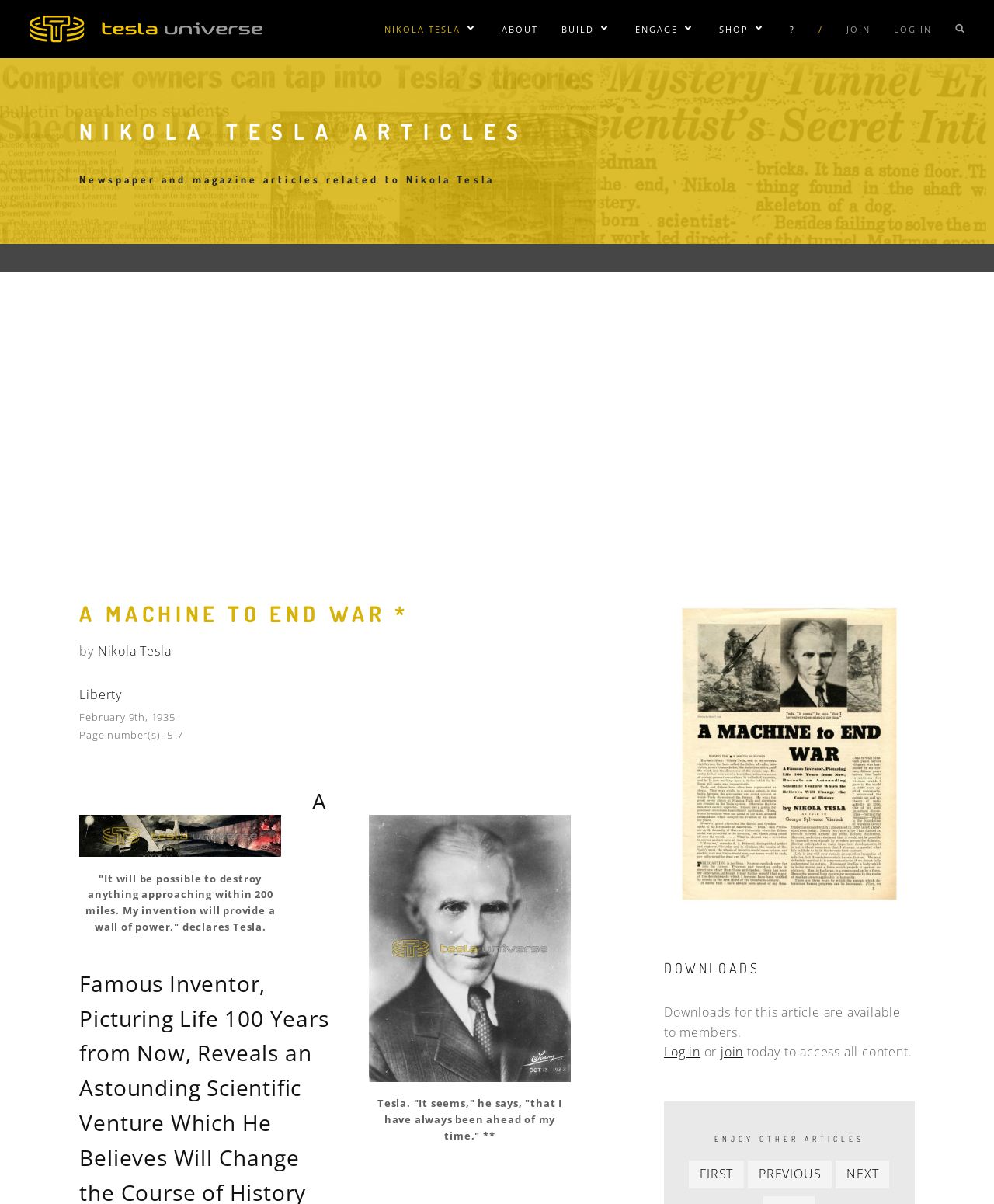Please find the bounding box coordinates of the element that you should click to achieve the following instruction: "Click on the 'NIKOLA TESLA' link". The coordinates should be presented as four float numbers between 0 and 1: [left, top, right, bottom].

[0.386, 0.0, 0.463, 0.048]